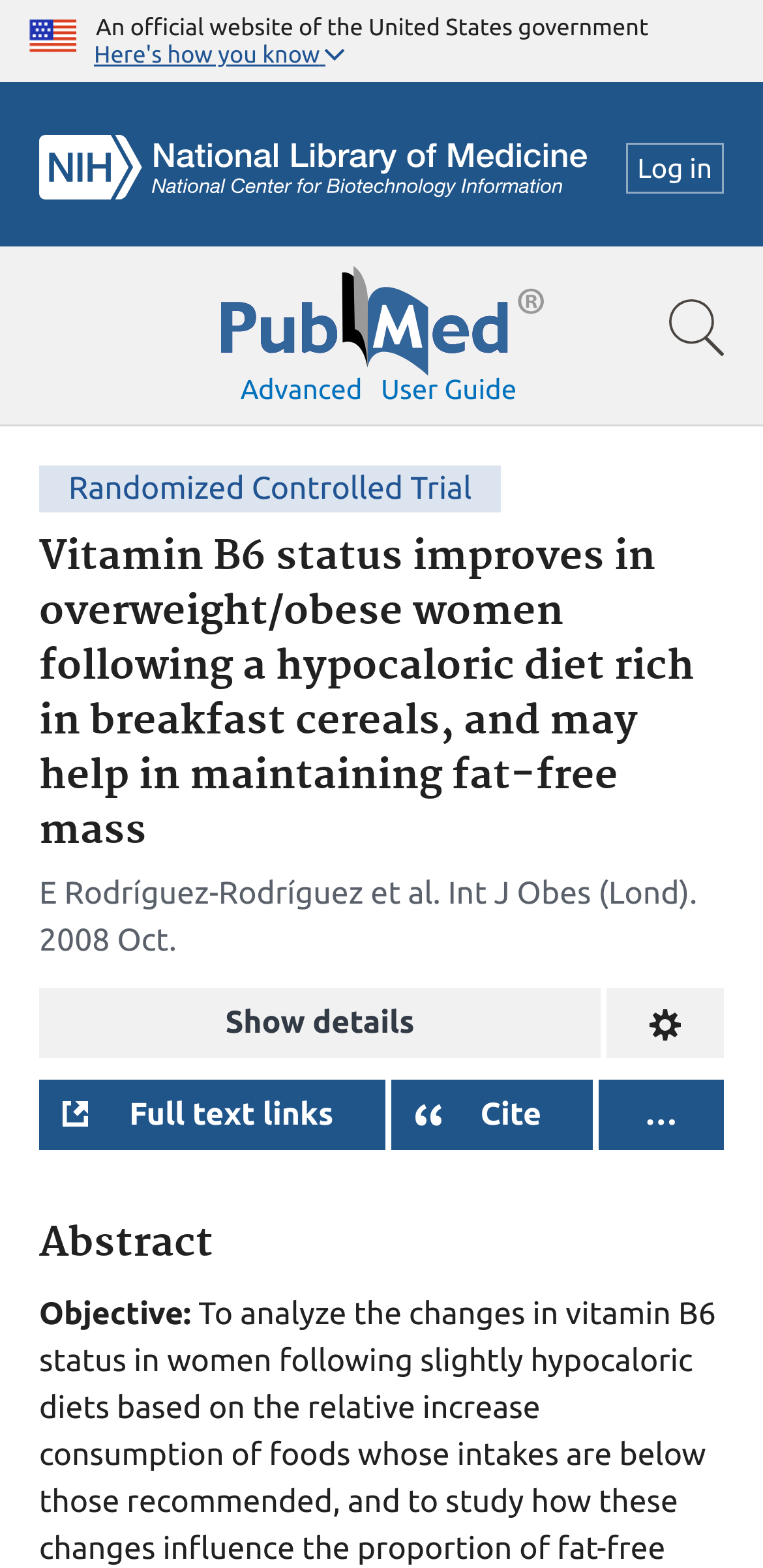Using the description: "Cite", determine the UI element's bounding box coordinates. Ensure the coordinates are in the format of four float numbers between 0 and 1, i.e., [left, top, right, bottom].

[0.512, 0.688, 0.776, 0.733]